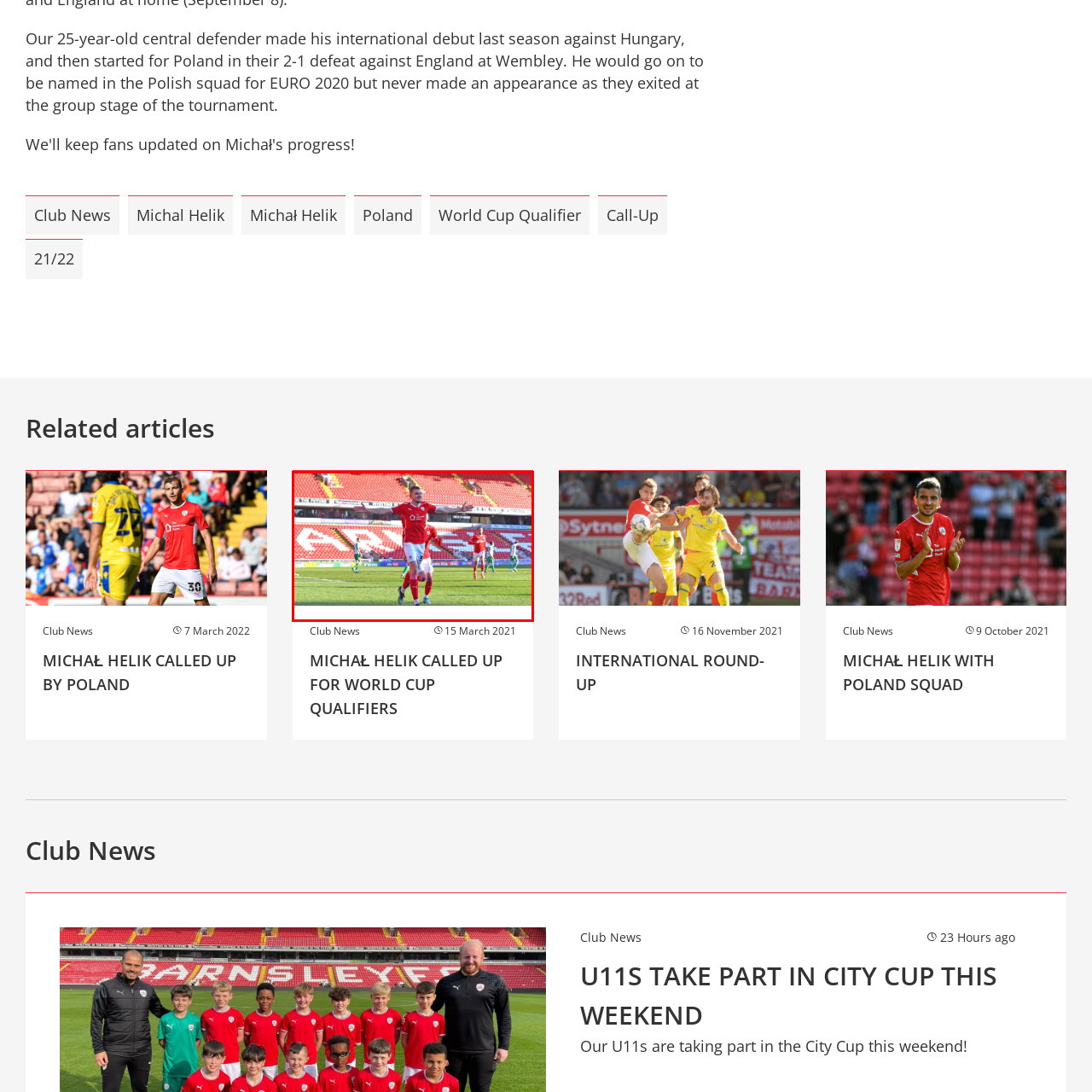Why are the stadium seats empty?
Analyze the image enclosed by the red bounding box and reply with a one-word or phrase answer.

crowds might have been restricted